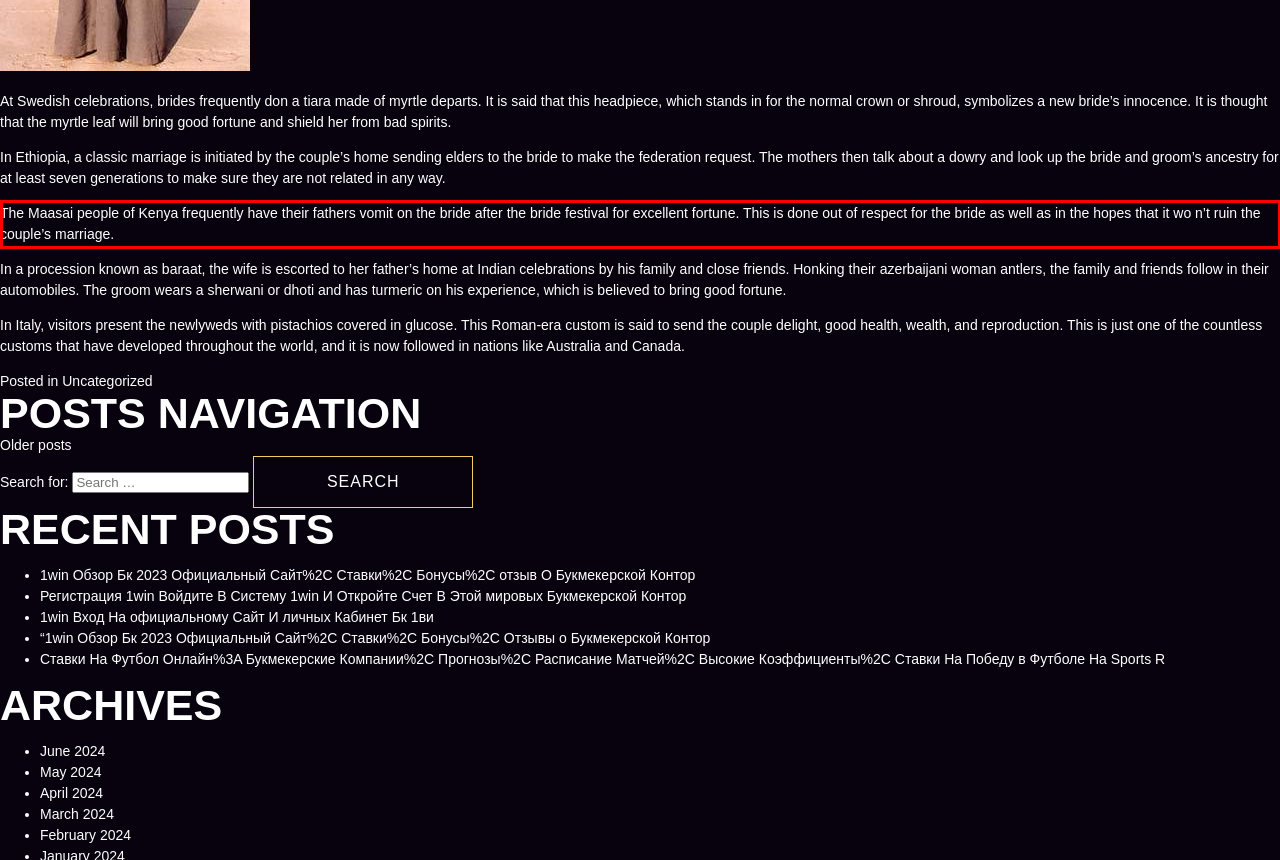Within the screenshot of the webpage, there is a red rectangle. Please recognize and generate the text content inside this red bounding box.

The Maasai people of Kenya frequently have their fathers vomit on the bride after the bride festival for excellent fortune. This is done out of respect for the bride as well as in the hopes that it wo n’t ruin the couple’s marriage.